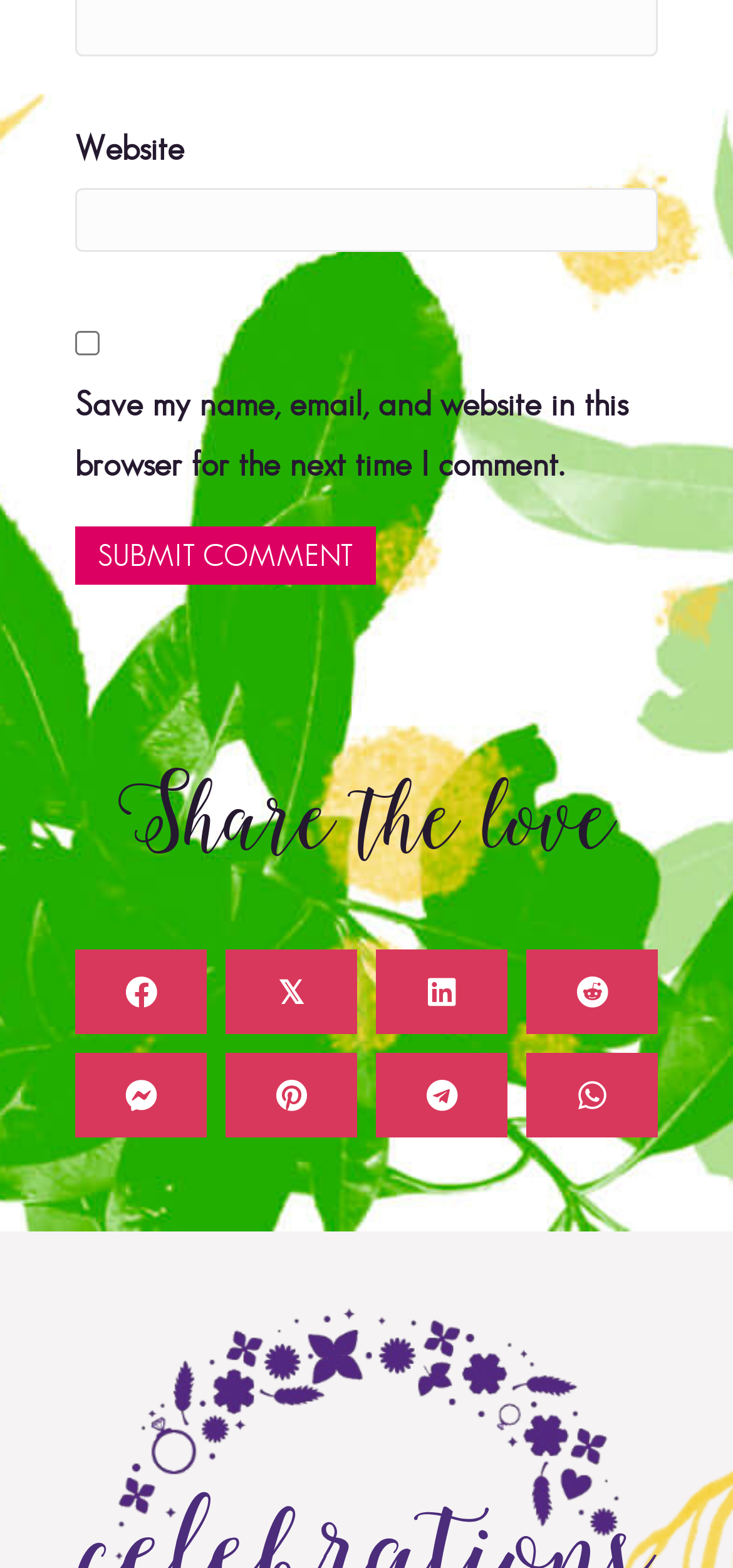Pinpoint the bounding box coordinates of the clickable area needed to execute the instruction: "View the 'SUCCESS STORIES' page". The coordinates should be specified as four float numbers between 0 and 1, i.e., [left, top, right, bottom].

None